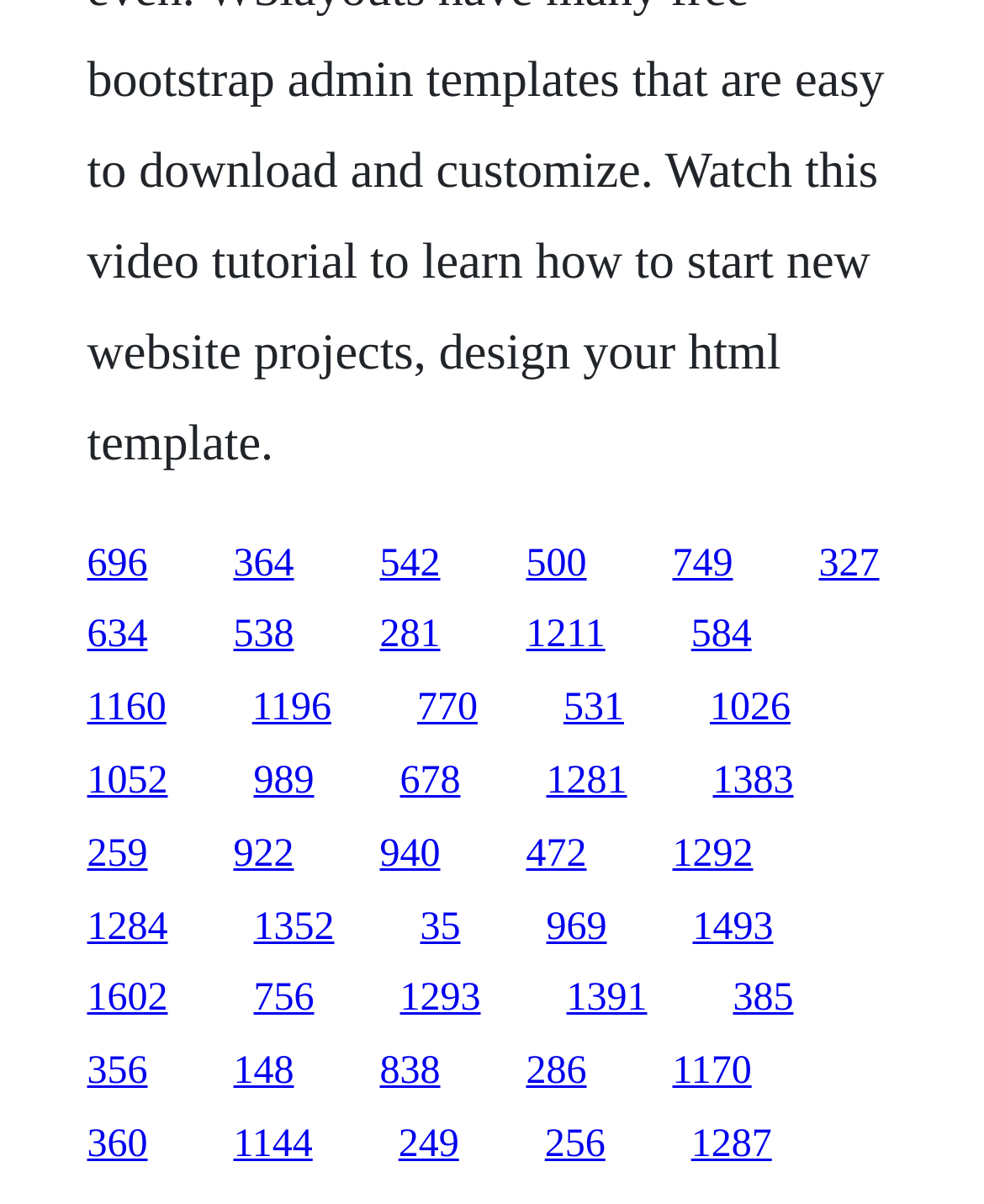Identify the bounding box coordinates for the region to click in order to carry out this instruction: "click the link at the bottom left". Provide the coordinates using four float numbers between 0 and 1, formatted as [left, top, right, bottom].

[0.088, 0.872, 0.15, 0.908]